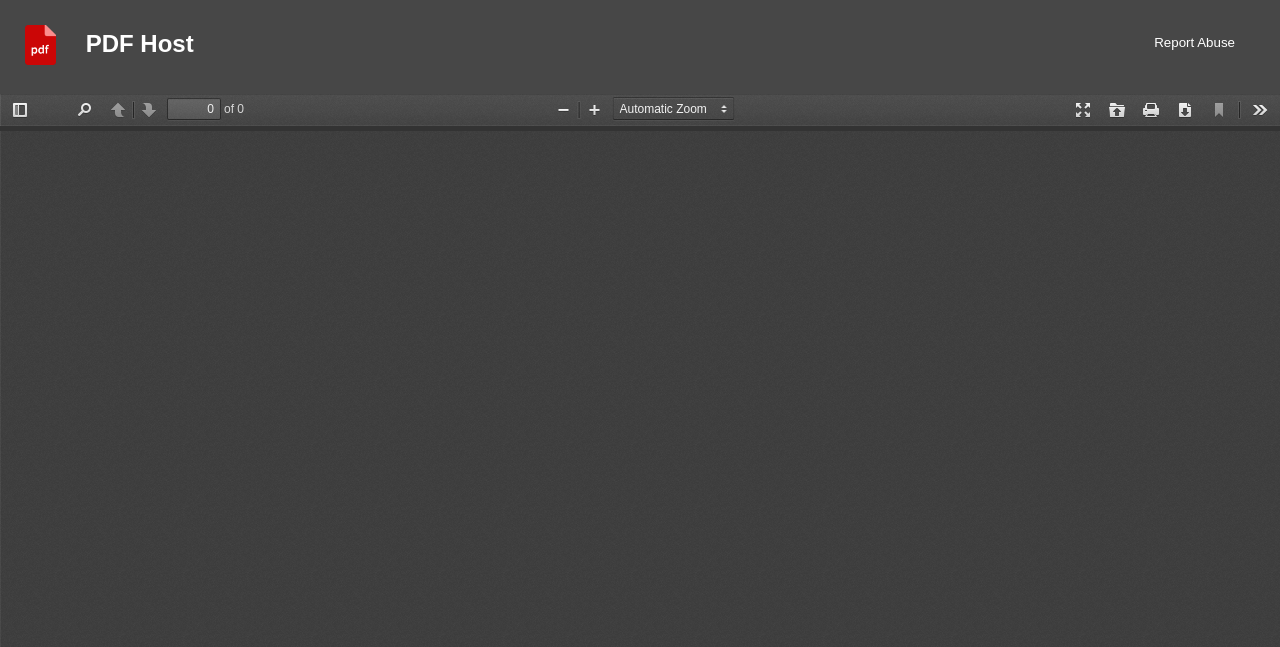What is the logo of the website?
Relying on the image, give a concise answer in one word or a brief phrase.

Logo